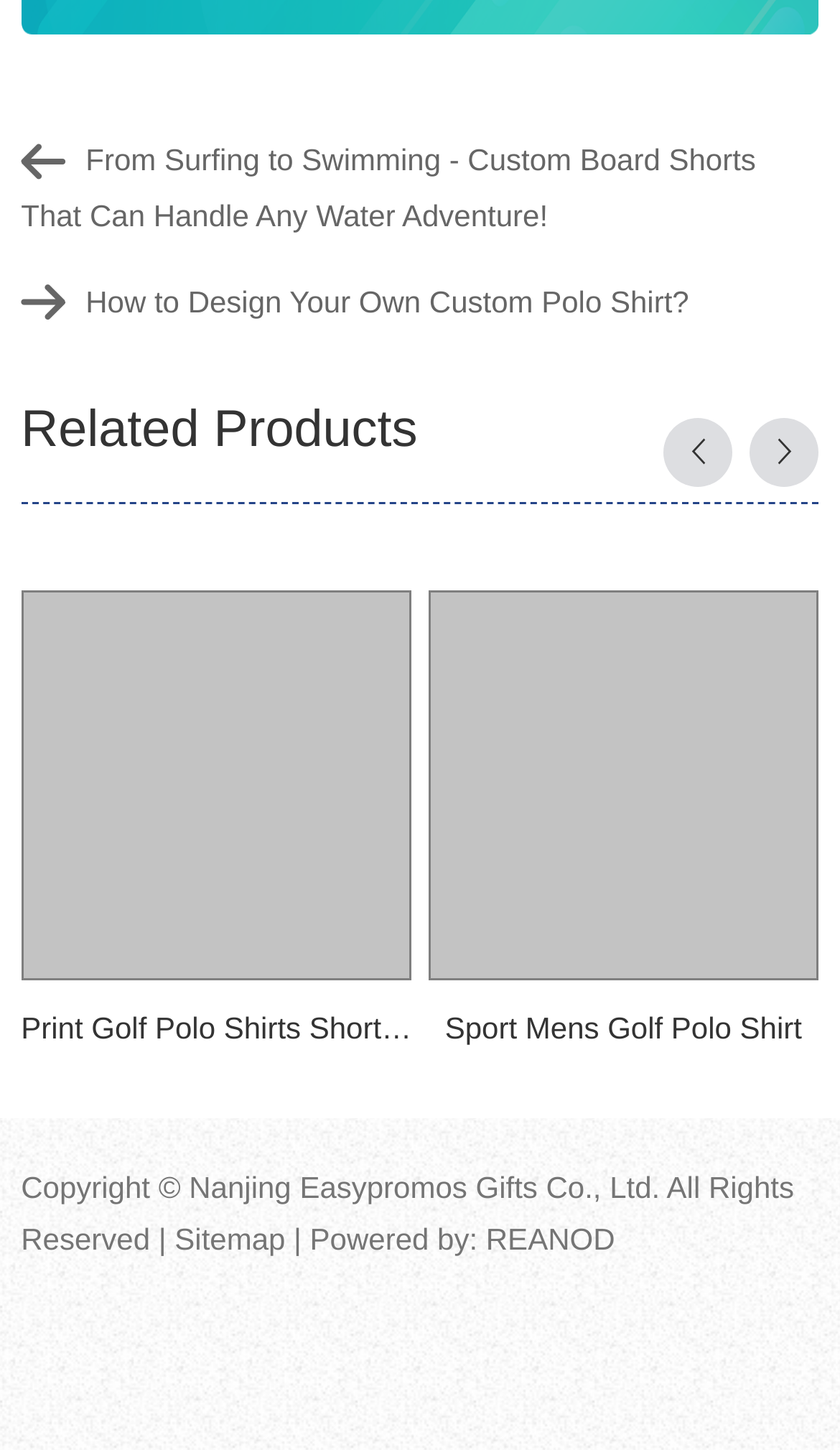What is the name of the platform that powers the website?
Look at the webpage screenshot and answer the question with a detailed explanation.

The link at the bottom of the webpage reads 'Powered by: REANOD', indicating that REANOD is the platform that powers the website.